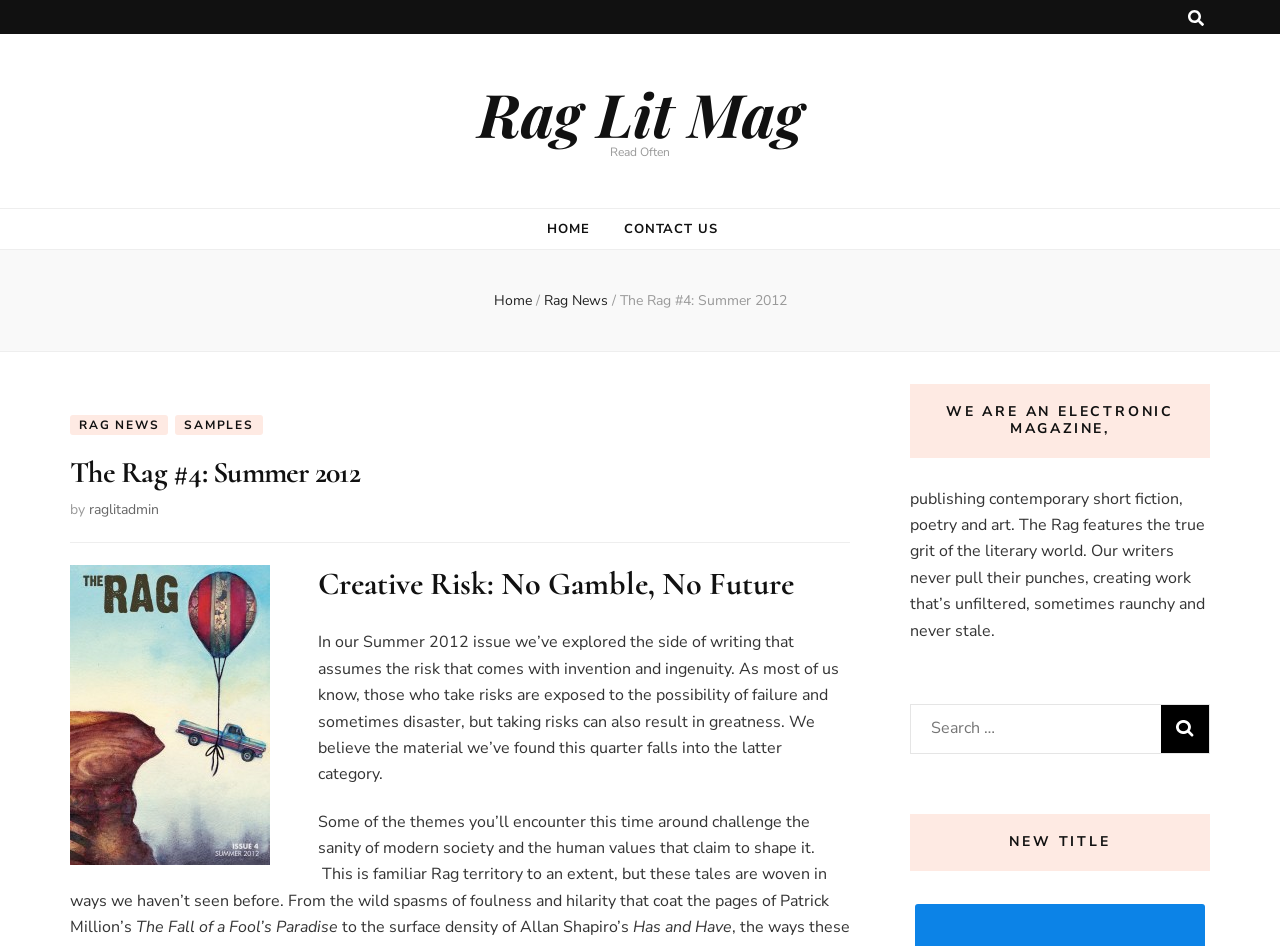Using floating point numbers between 0 and 1, provide the bounding box coordinates in the format (top-left x, top-left y, bottom-right x, bottom-right y). Locate the UI element described here: Rag Lit Mag

[0.373, 0.077, 0.627, 0.161]